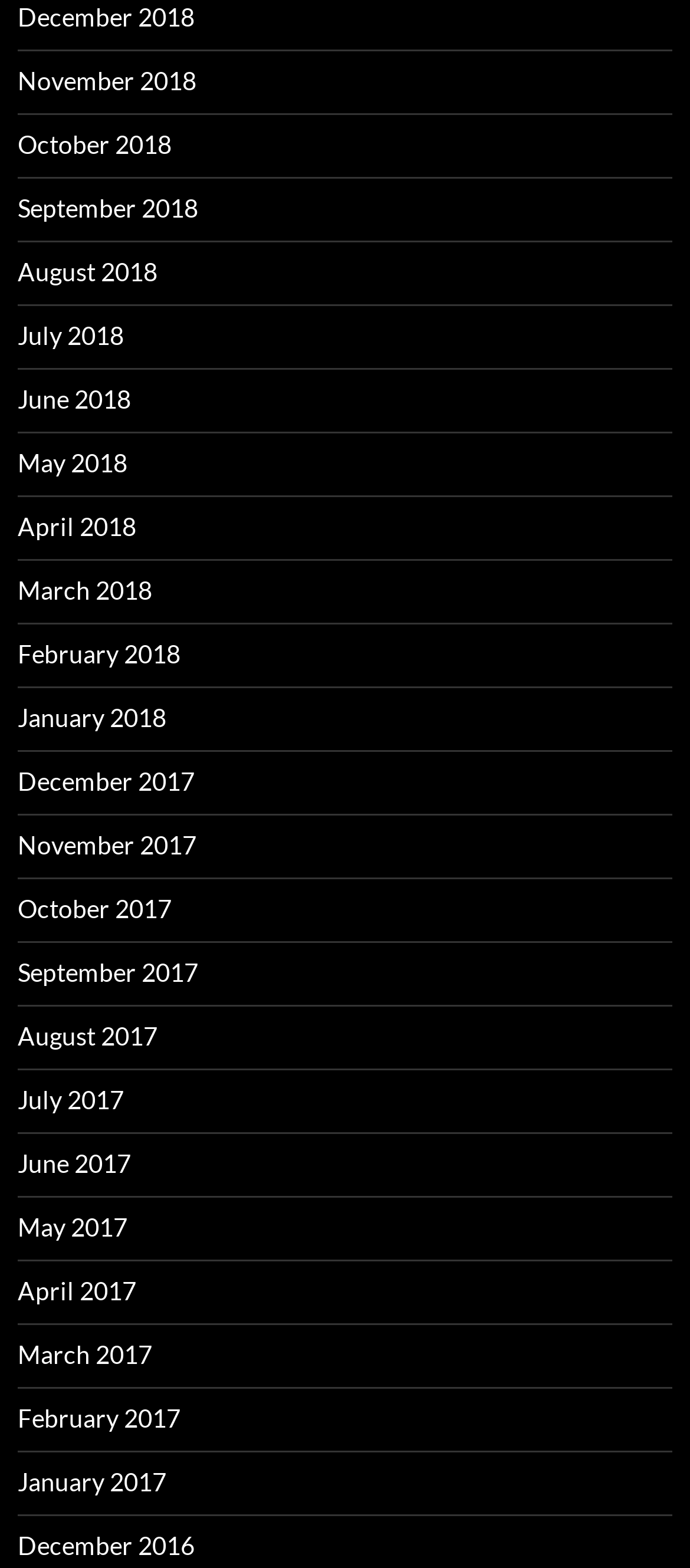What is the earliest month listed?
Answer with a single word or phrase by referring to the visual content.

December 2016